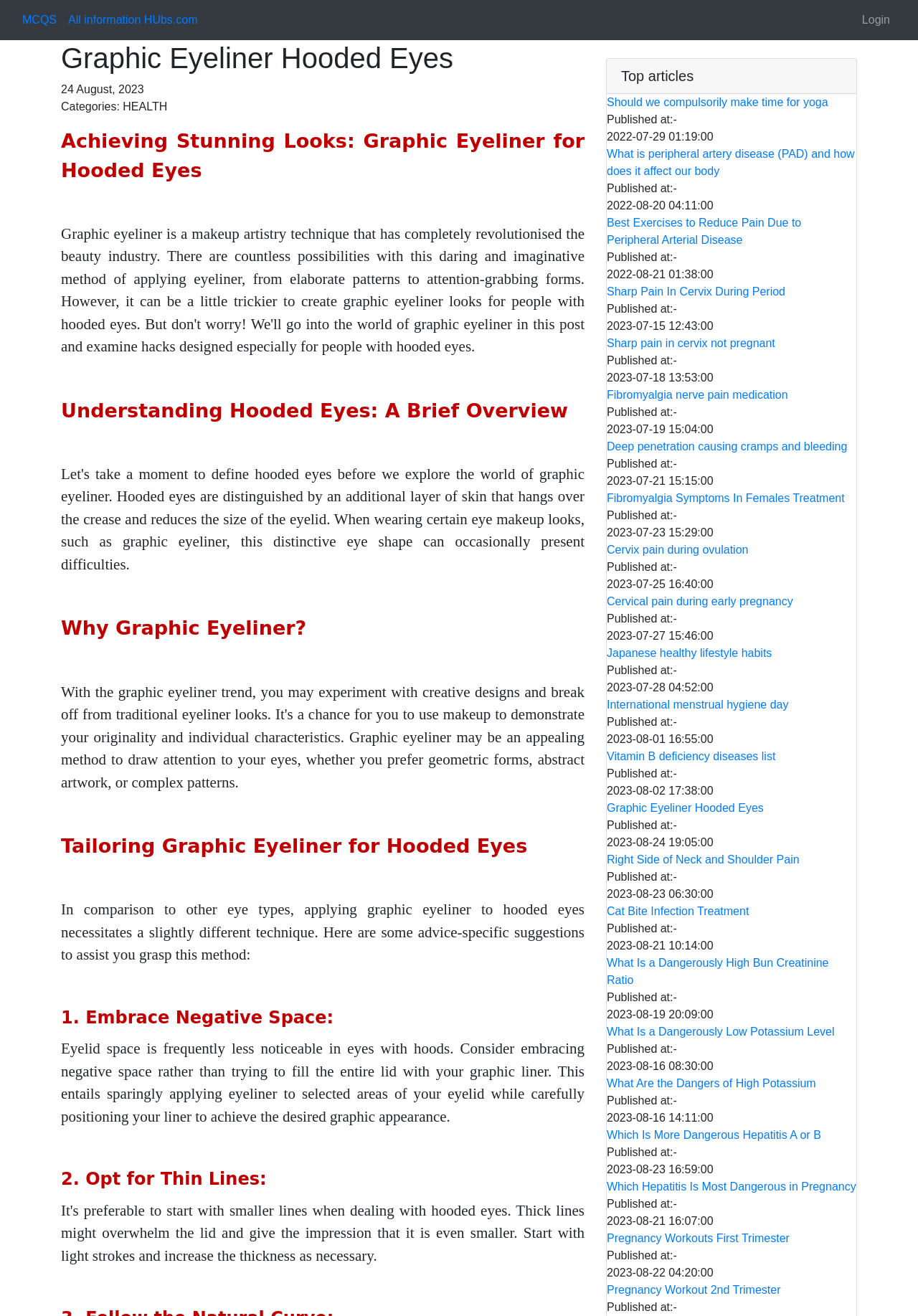Create a detailed narrative describing the layout and content of the webpage.

The webpage is about graphic eyeliner for hooded eyes, with a focus on understanding hooded eyes and providing tips for achieving stunning looks. At the top, there is a horizontal separator line, followed by a heading "Graphic Eyeliner Hooded Eyes" and a timestamp "24 August, 2023". Below this, there are several sections of text, including "Understanding Hooded Eyes: A Brief Overview", "Why Graphic Eyeliner?", and "Tailoring Graphic Eyeliner for Hooded Eyes". 

The main content of the page is divided into numbered sections, starting with "1. Embrace Negative Space", which provides advice on applying graphic eyeliner to hooded eyes. This section is followed by "2. Opt for Thin Lines", which continues the discussion on graphic eyeliner techniques.

On the right side of the page, there is a section titled "Top articles", which lists several links to other articles, including "Should we compulsorily make time for yoga", "What is peripheral artery disease (PAD) and how does it affect our body", and "Fibromyalgia Symptoms In Females Treatment", among others. Each article is accompanied by a timestamp indicating when it was published.